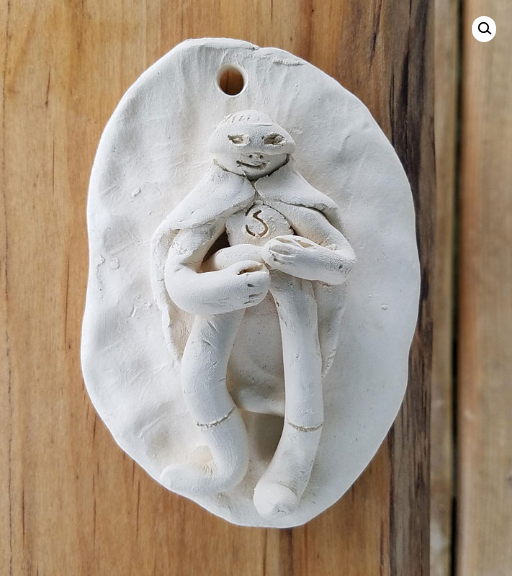Explain the content of the image in detail.

This image showcases a charming, handcrafted super hero plaque made from clay. The plaque features a stylized figure of a super hero with a friendly face, wearing a flowing cape and proudly holding a symbol or emblem in front of their chest. The character exhibits a simplistic yet endearing design, with rounded limbs and a whimsical posture, suggesting a playful and creative spirit. The background highlights the natural texture of the wood surface against which the plaque hangs, emphasizing the artisan nature of this unique piece. This super hero plaque is part of a project inviting enthusiasts to sculpt their favorite characters from television, books, or movies, making it a delightful addition to any creative space.